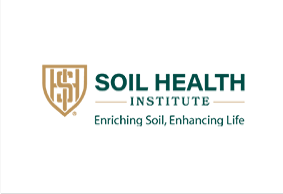Capture every detail in the image and describe it fully.

The image features the logo of the Soil Health Institute, prominently displaying the name "SOIL HEALTH INSTITUTE" in bold green letters. Below the name, the slogan "Enriching Soil, Enhancing Life" is presented in a smaller, complementary font. The logo includes a stylized emblem that encapsulates the initials "SHI," rendered in a sophisticated gold design, which conveys a sense of professionalism and commitment to promoting soil health and sustainability. This visual identity is reflective of the organization's mission to improve soil health practices and reinforce the vital relationship between soil quality and ecological well-being.